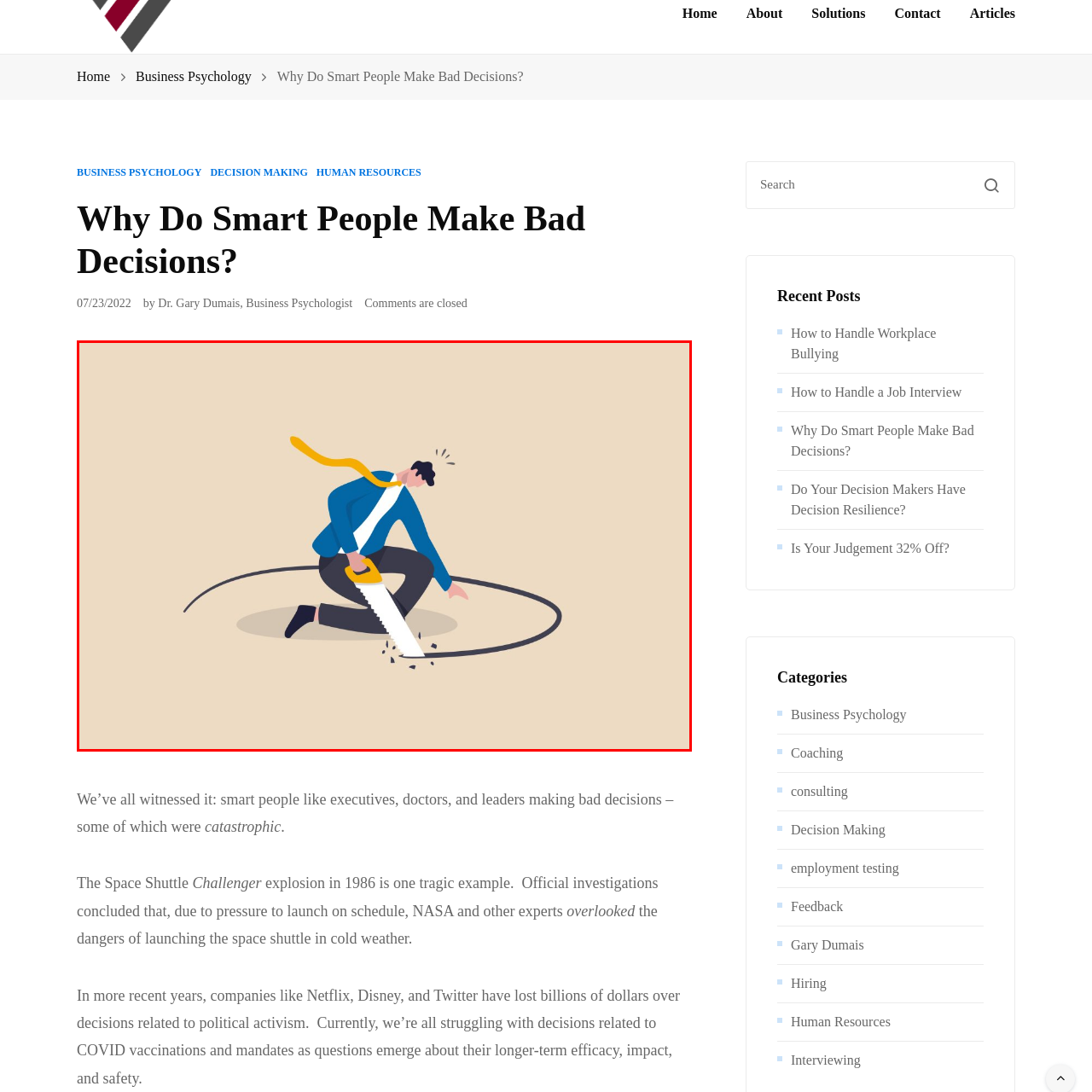What is the man doing?
Look at the area highlighted by the red bounding box and answer the question in detail, drawing from the specifics shown in the image.

The man is sawing through a circle on the ground, which is illustrated by the downward motion of the saw, suggesting an effort to cut through a figurative barrier or challenge.